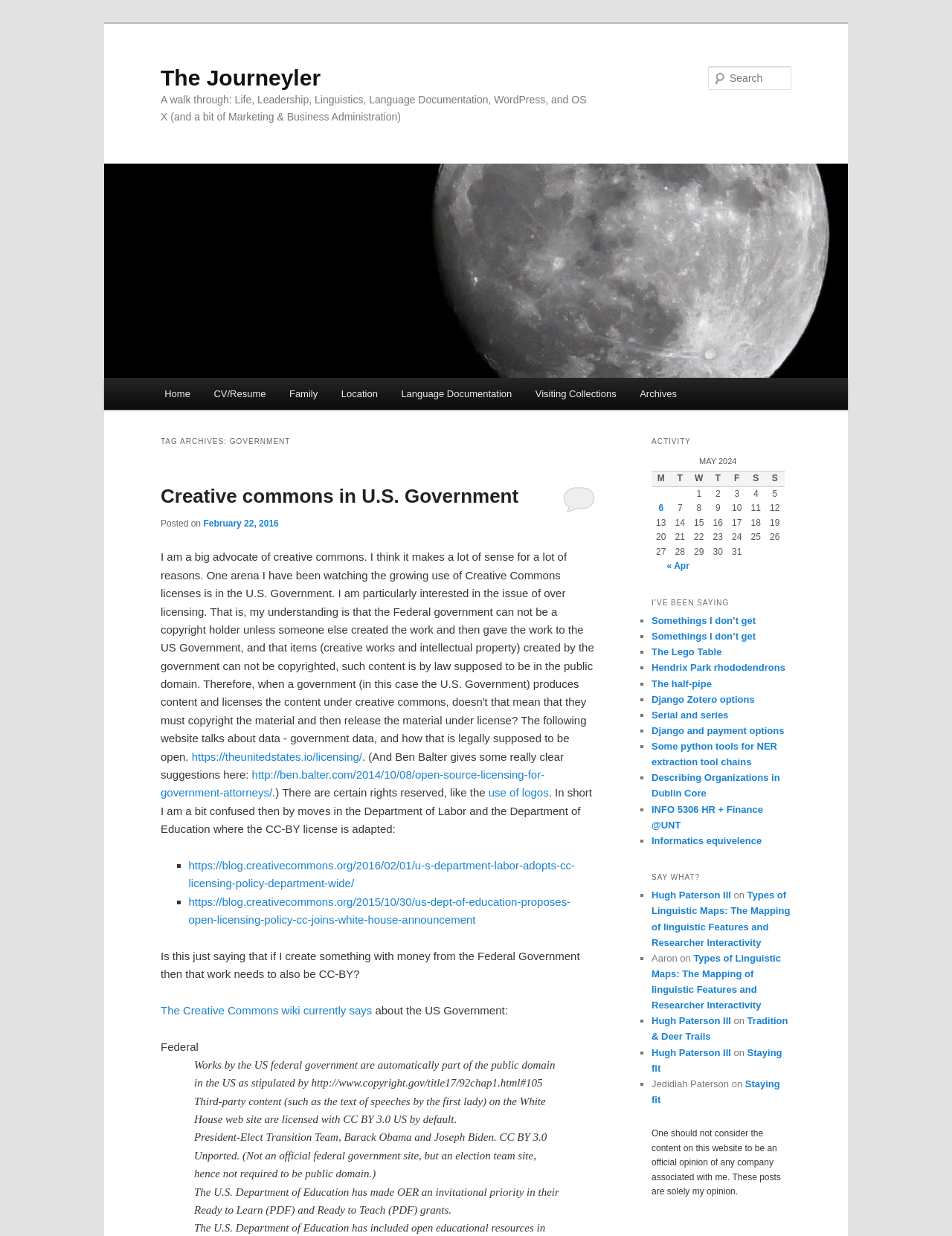Please identify the bounding box coordinates of the element that needs to be clicked to perform the following instruction: "Search for something".

[0.744, 0.054, 0.831, 0.073]